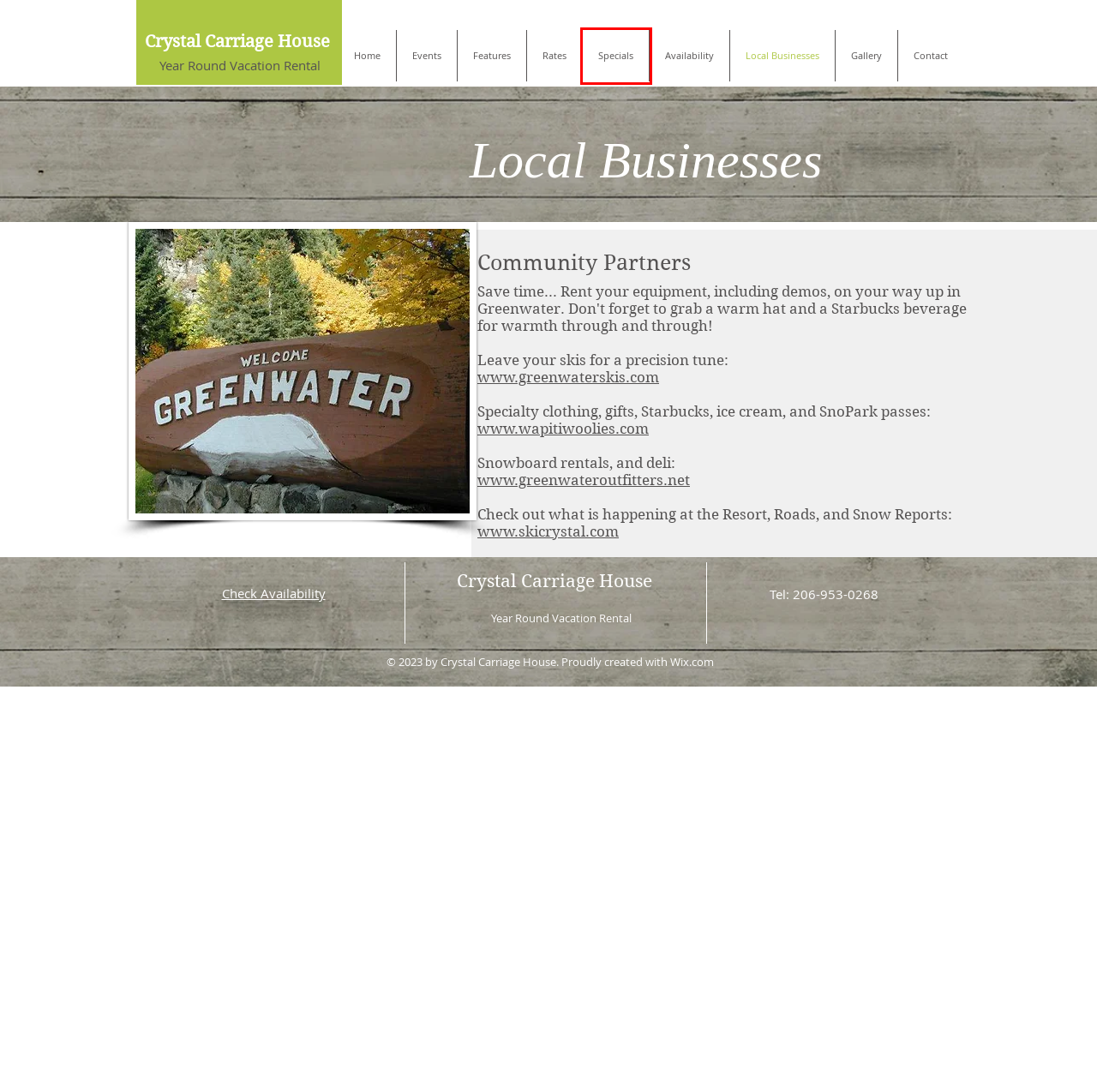You have been given a screenshot of a webpage, where a red bounding box surrounds a UI element. Identify the best matching webpage description for the page that loads after the element in the bounding box is clicked. Options include:
A. Home | house
B. Website Builder - Create a Free Website Today | Wix.com
C. Events | house
D. Features | house
E. Contact | house
F. Specials | house
G. Rates | house
H. Gallery | house

F